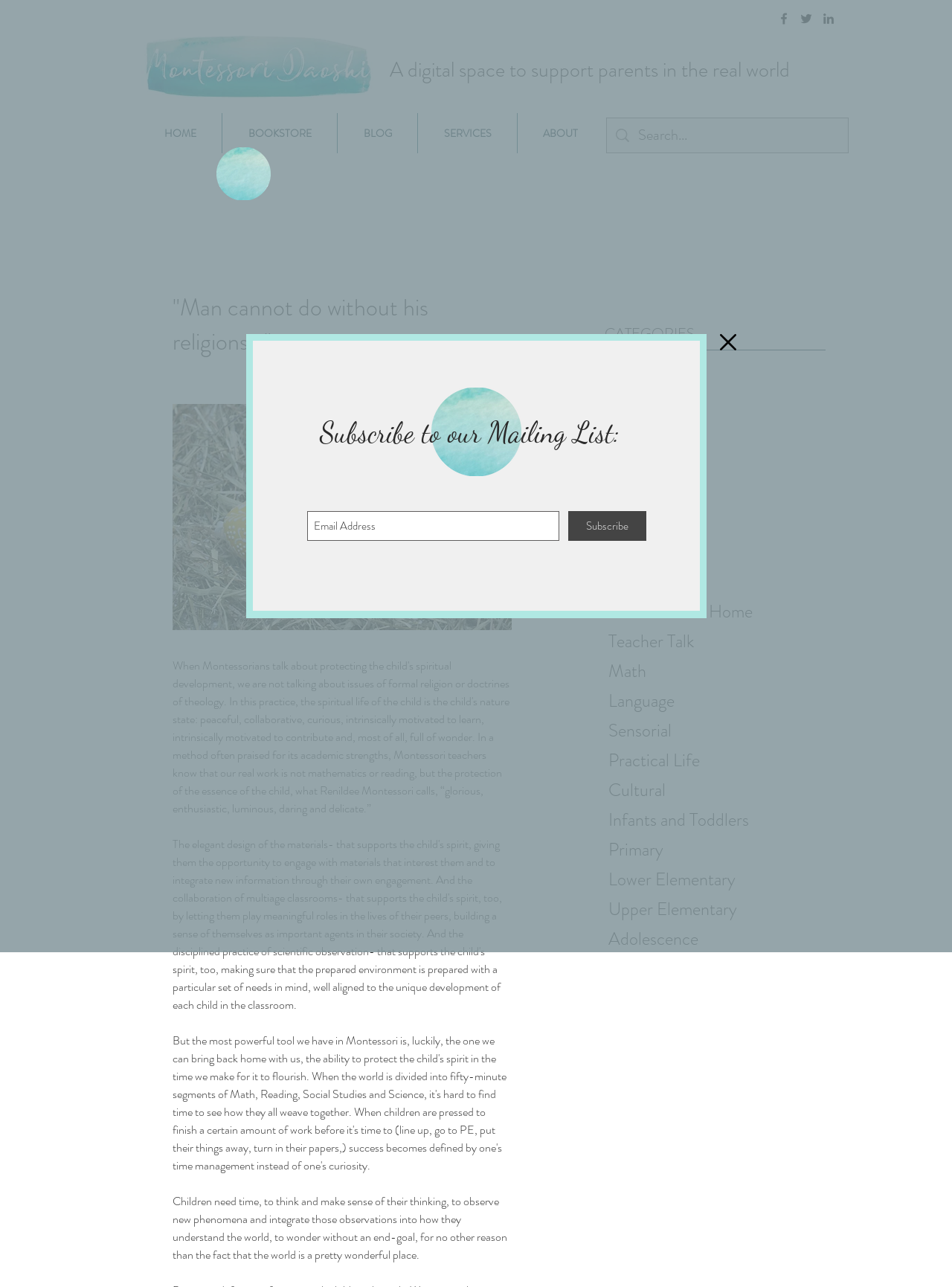Examine the image and give a thorough answer to the following question:
What is the social media platform with a bird logo?

I found the social media platform with a bird logo by looking at the social bar at the top of the webpage, where I saw a link with an image of a bird, which is a common logo for Twitter.